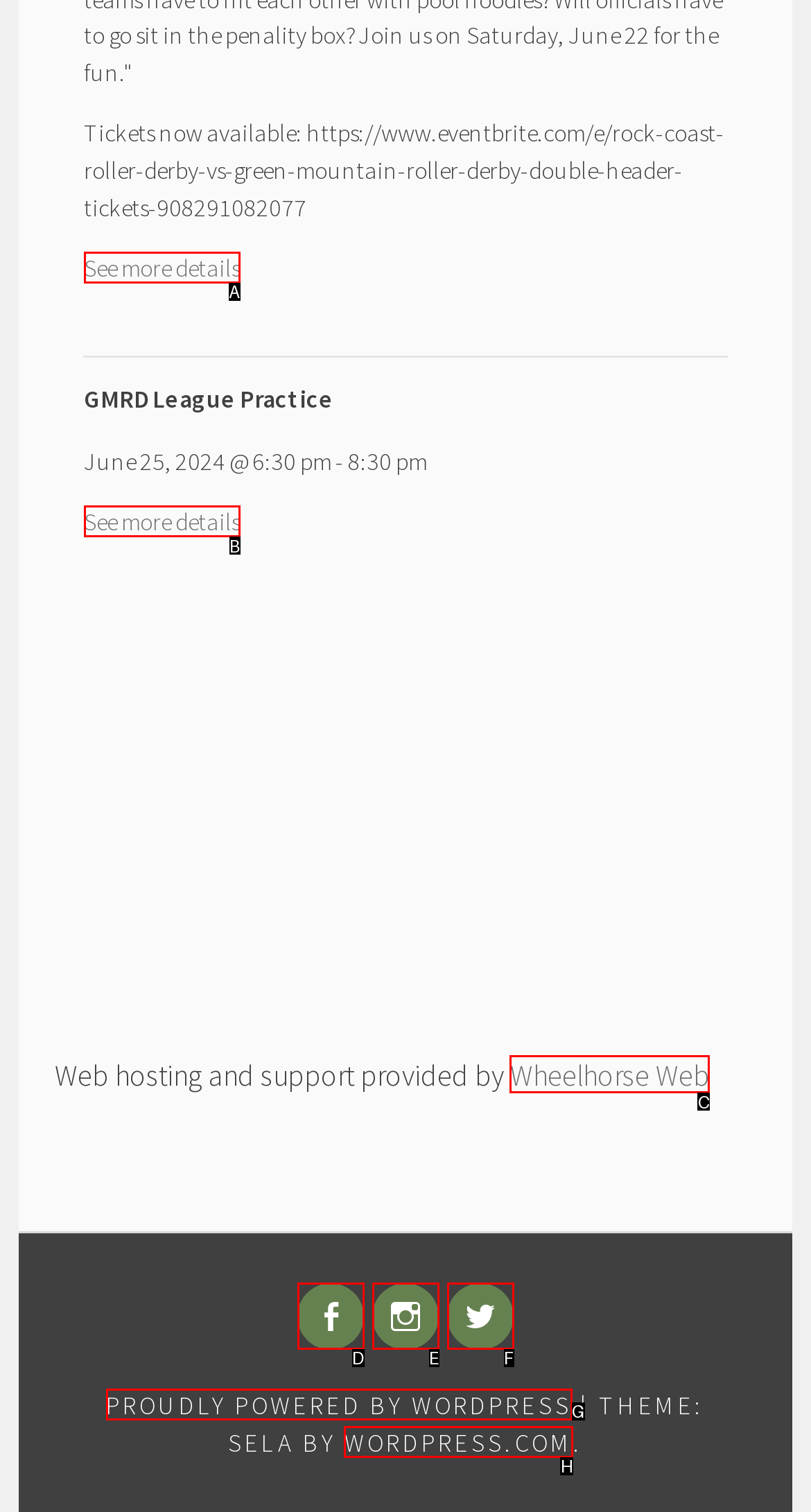Choose the letter of the option that needs to be clicked to perform the task: Check the website hosting and support provider. Answer with the letter.

C